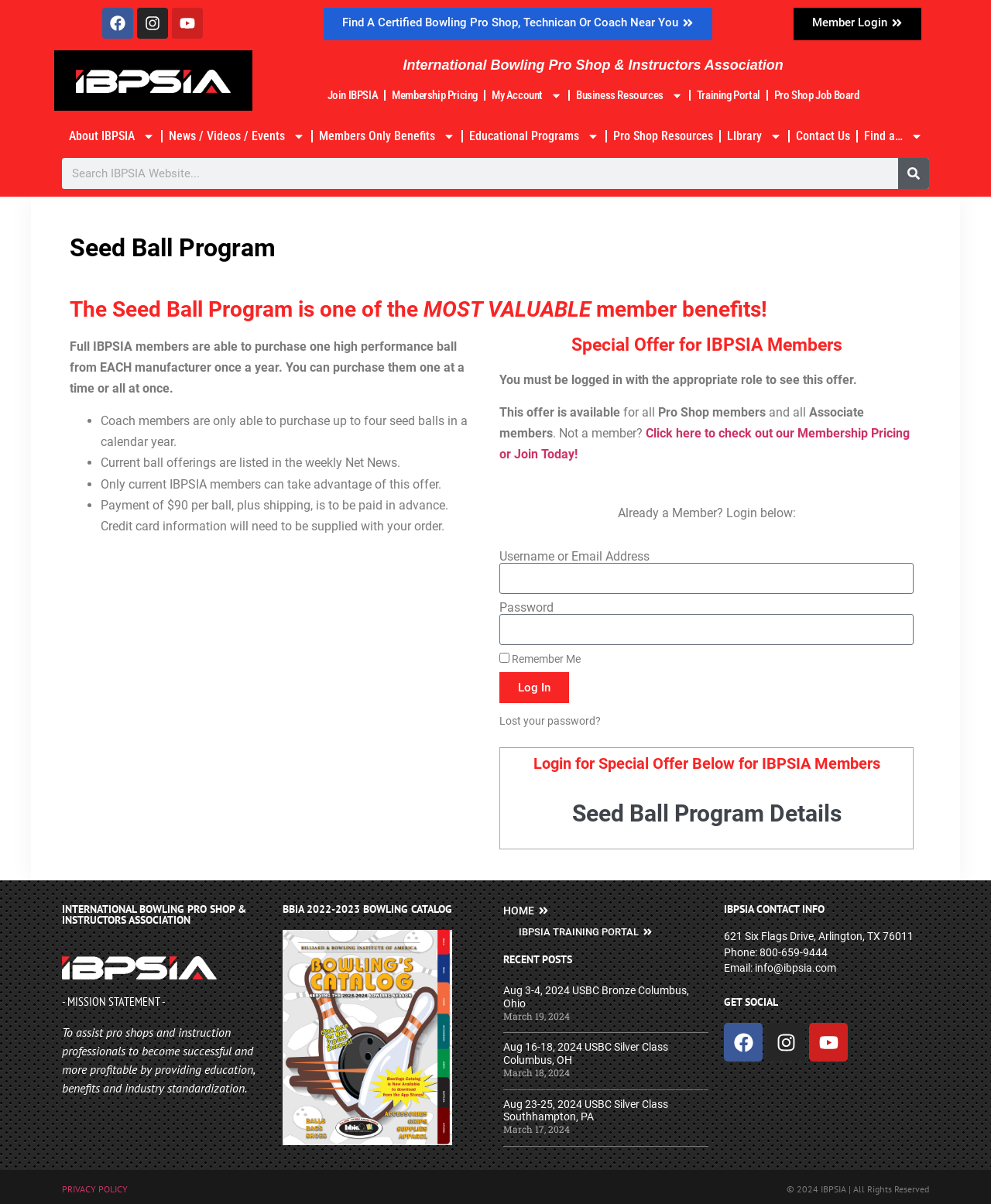Using the image as a reference, answer the following question in as much detail as possible:
What is the name of the catalog mentioned at the bottom?

I found the answer by looking at the heading element with the text 'BBIA 2022-2023 BOWLING CATALOG' which is located at the bottom of the webpage.